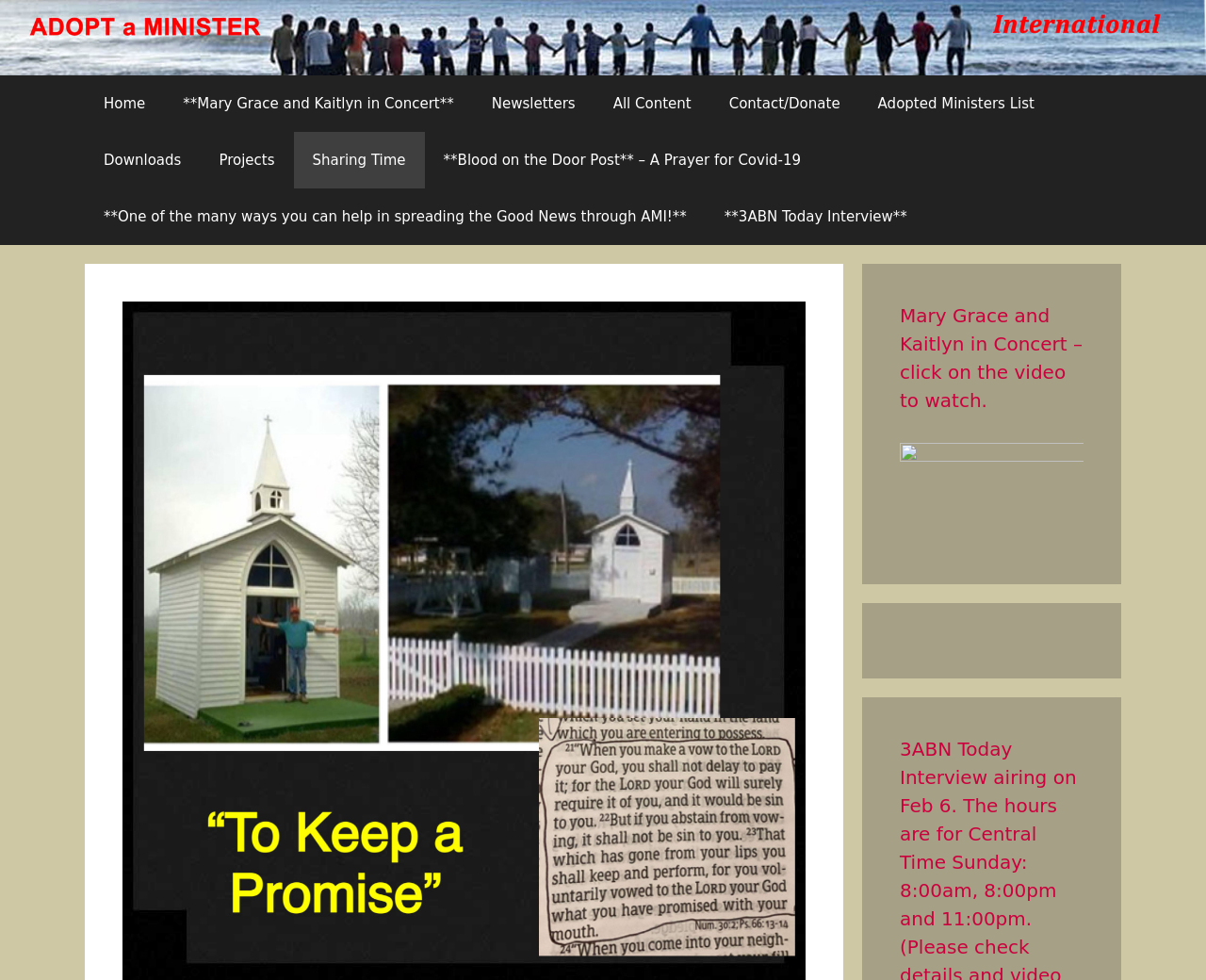Pinpoint the bounding box coordinates of the area that must be clicked to complete this instruction: "Click on Home".

[0.07, 0.077, 0.136, 0.135]